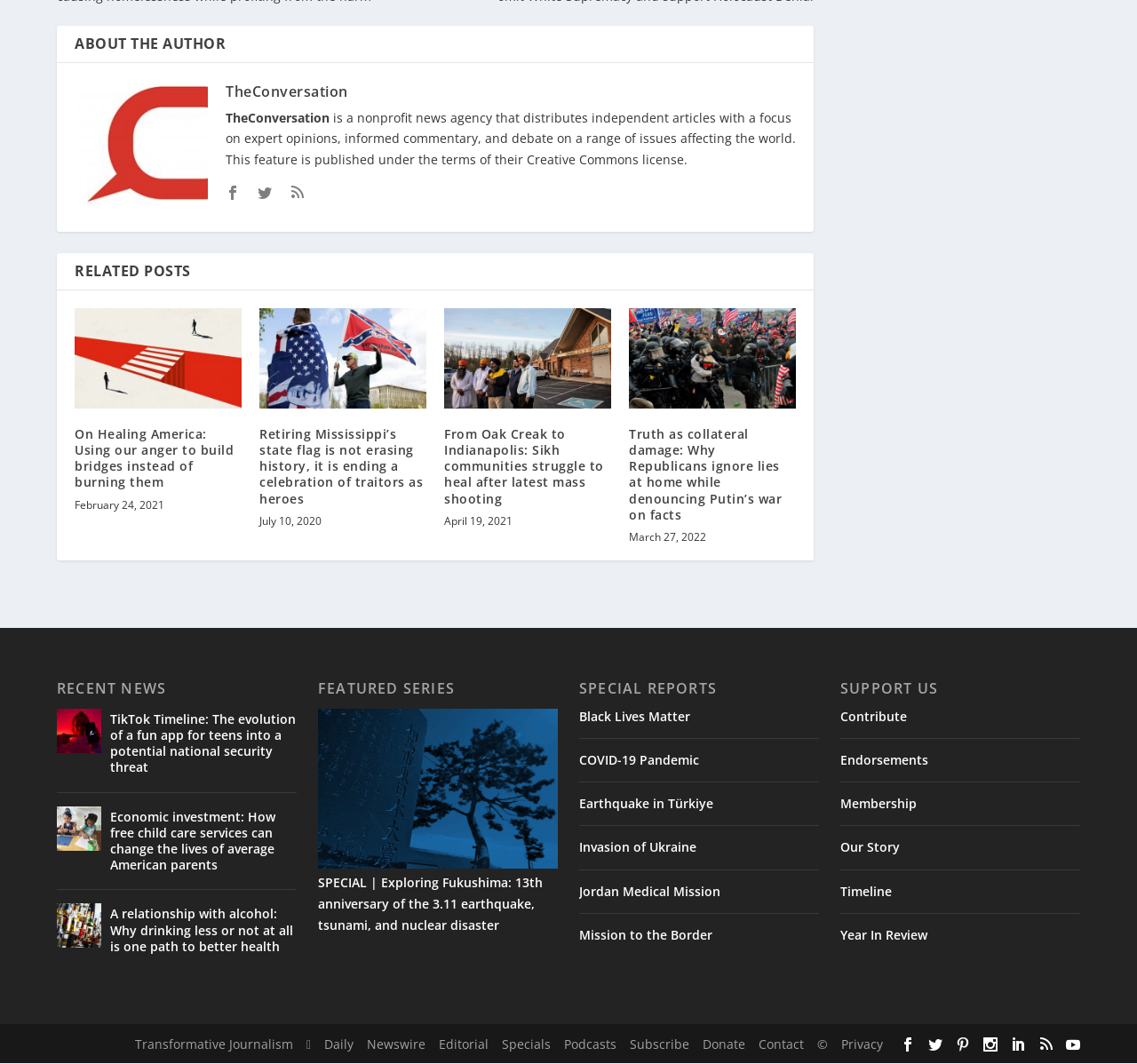Please find the bounding box coordinates of the clickable region needed to complete the following instruction: "Visit the About page". The bounding box coordinates must consist of four float numbers between 0 and 1, i.e., [left, top, right, bottom].

None